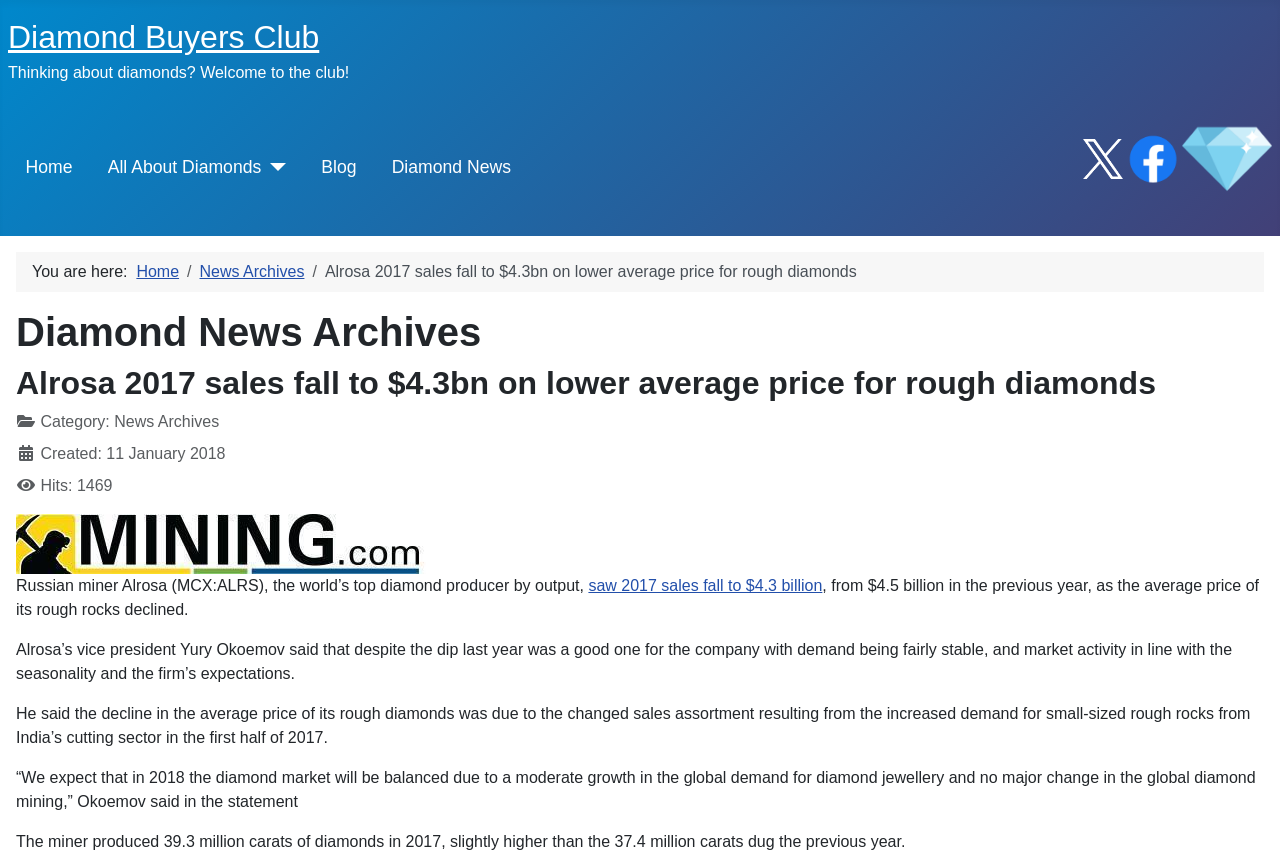Locate the bounding box coordinates of the element's region that should be clicked to carry out the following instruction: "Click on the 'Home' link in the main menu". The coordinates need to be four float numbers between 0 and 1, i.e., [left, top, right, bottom].

[0.02, 0.18, 0.057, 0.211]